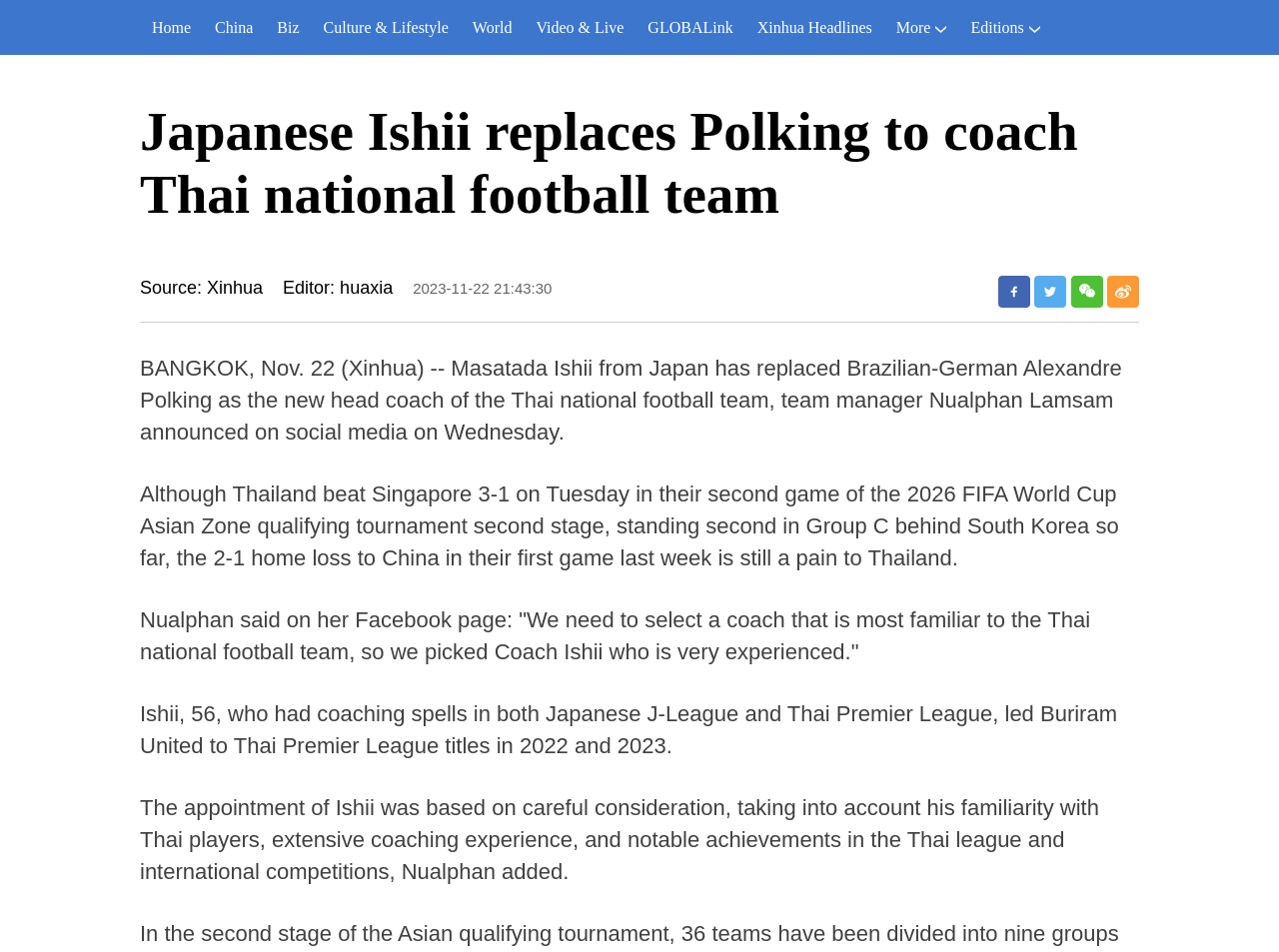Locate the bounding box coordinates of the clickable area needed to fulfill the instruction: "Read more about Culture & Lifestyle".

[0.243, 0.0, 0.36, 0.058]